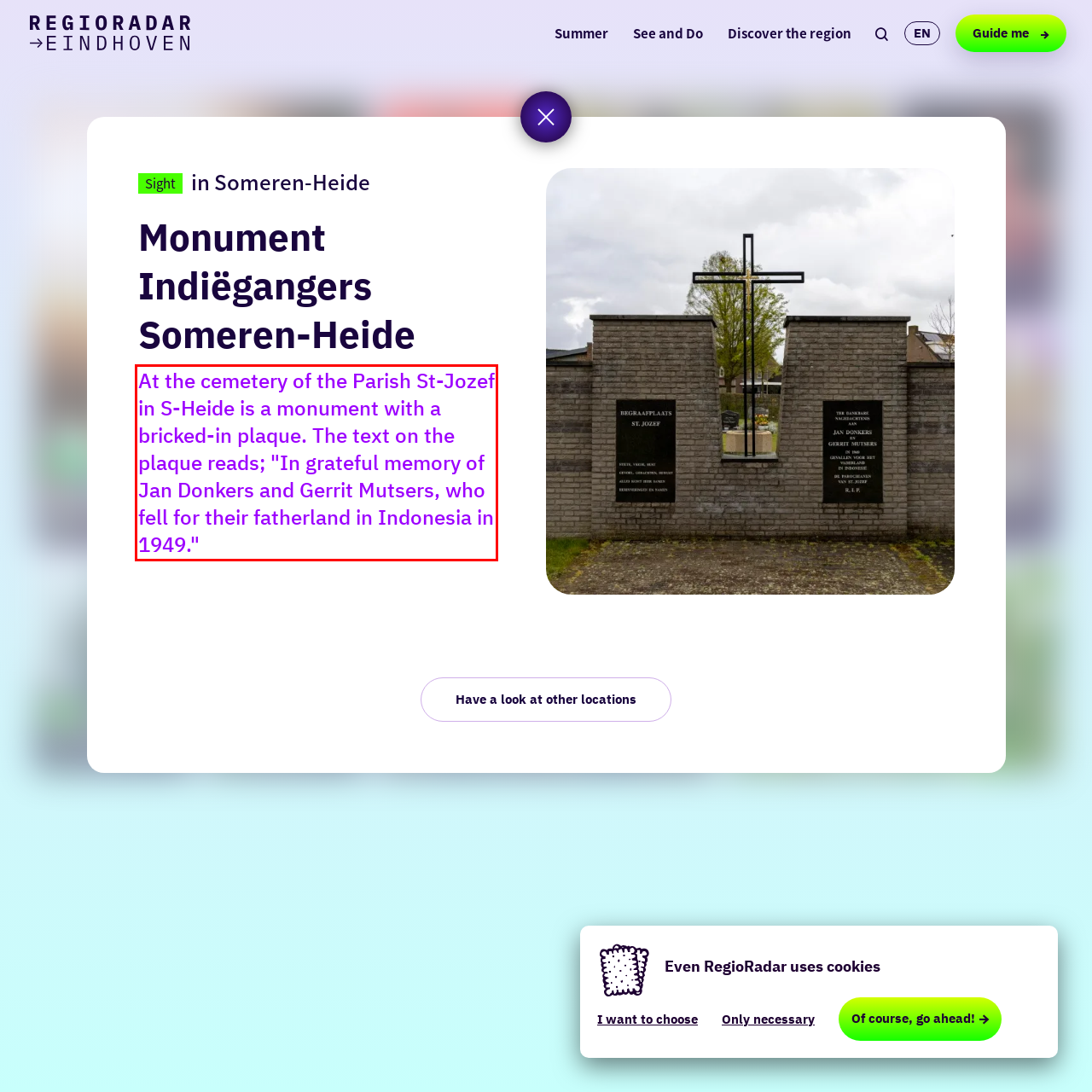Given a webpage screenshot, identify the text inside the red bounding box using OCR and extract it.

At the cemetery of the Parish St-Jozef in S-Heide is a monument with a bricked-in plaque. The text on the plaque reads; "In grateful memory of Jan Donkers and Gerrit Mutsers, who fell for their fatherland in Indonesia in 1949."